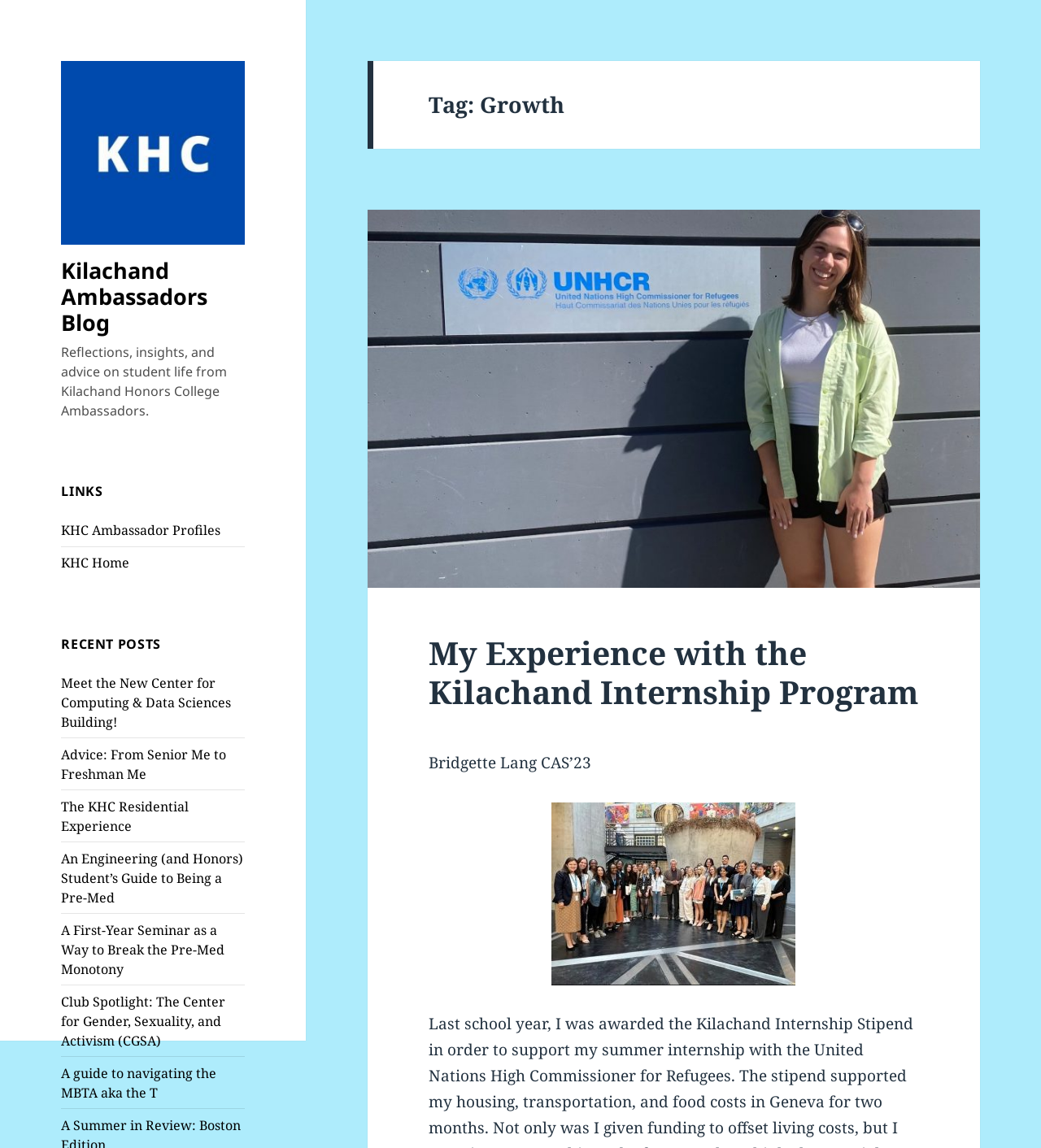Who wrote the post 'My Experience with the Kilachand Internship Program'?
Using the image, respond with a single word or phrase.

Bridgette Lang CAS’23